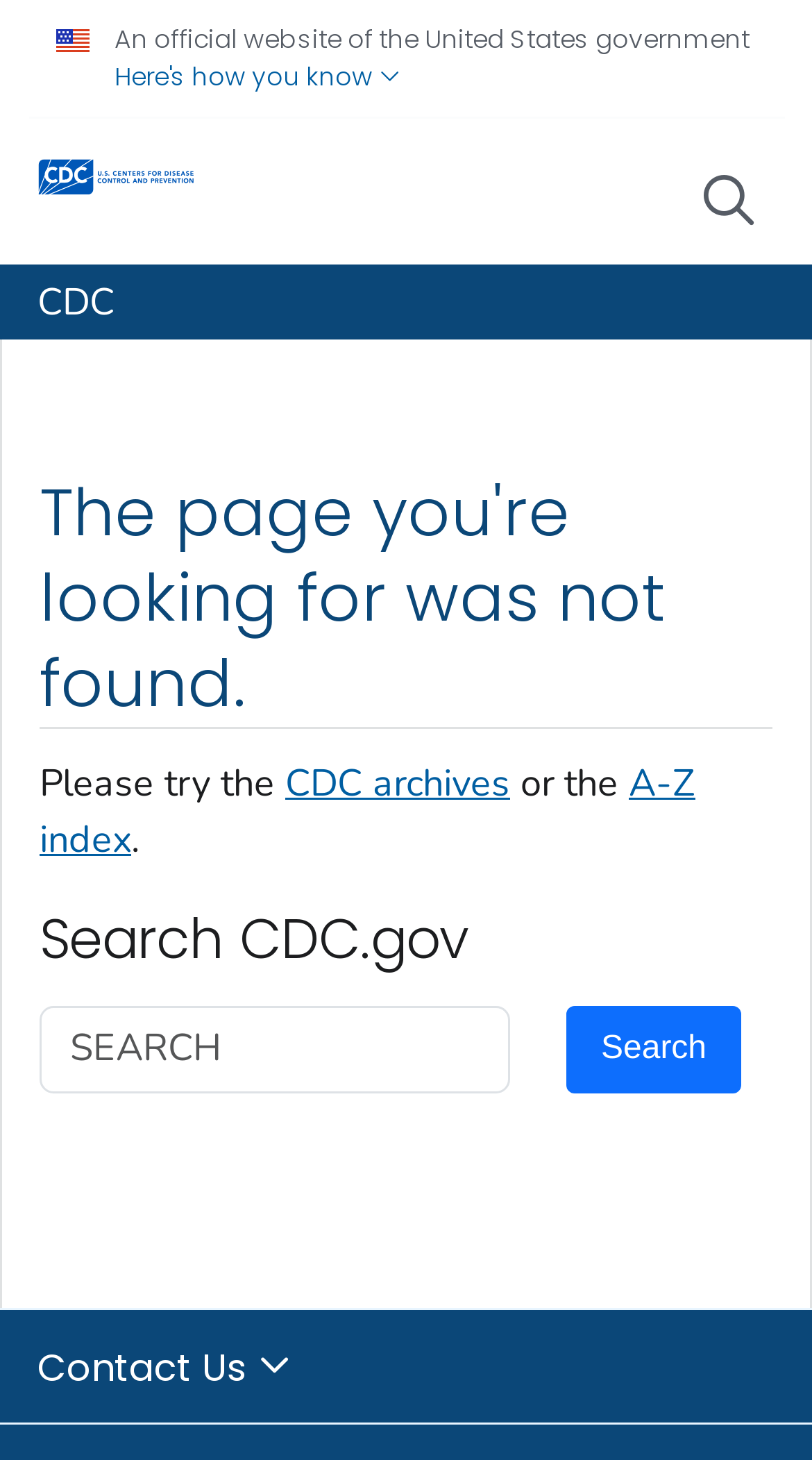Determine the coordinates of the bounding box that should be clicked to complete the instruction: "Go to CDC archives". The coordinates should be represented by four float numbers between 0 and 1: [left, top, right, bottom].

[0.351, 0.52, 0.628, 0.554]